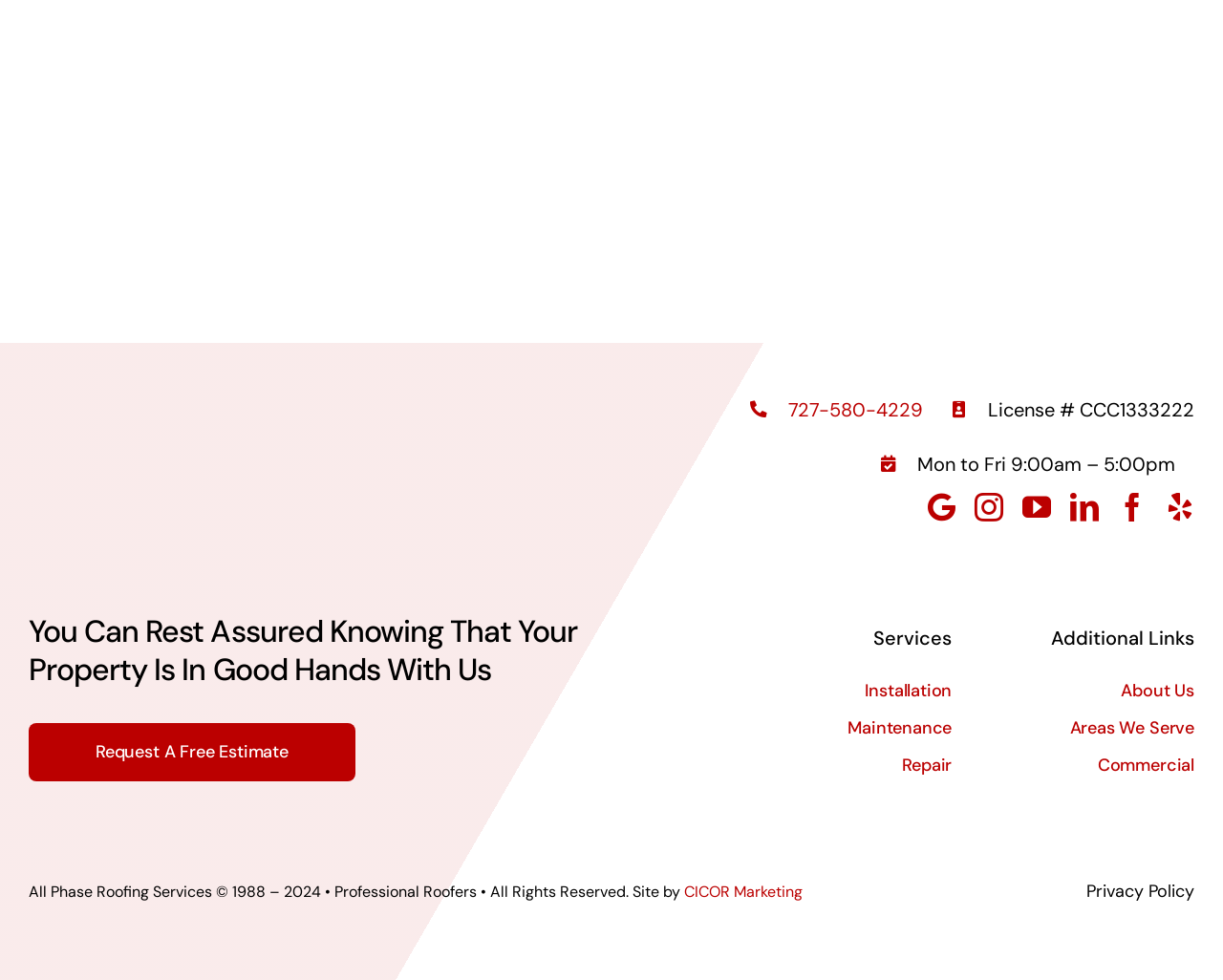Please identify the bounding box coordinates of the element's region that needs to be clicked to fulfill the following instruction: "Open the 'Installation' service page". The bounding box coordinates should consist of four float numbers between 0 and 1, i.e., [left, top, right, bottom].

[0.599, 0.694, 0.778, 0.717]